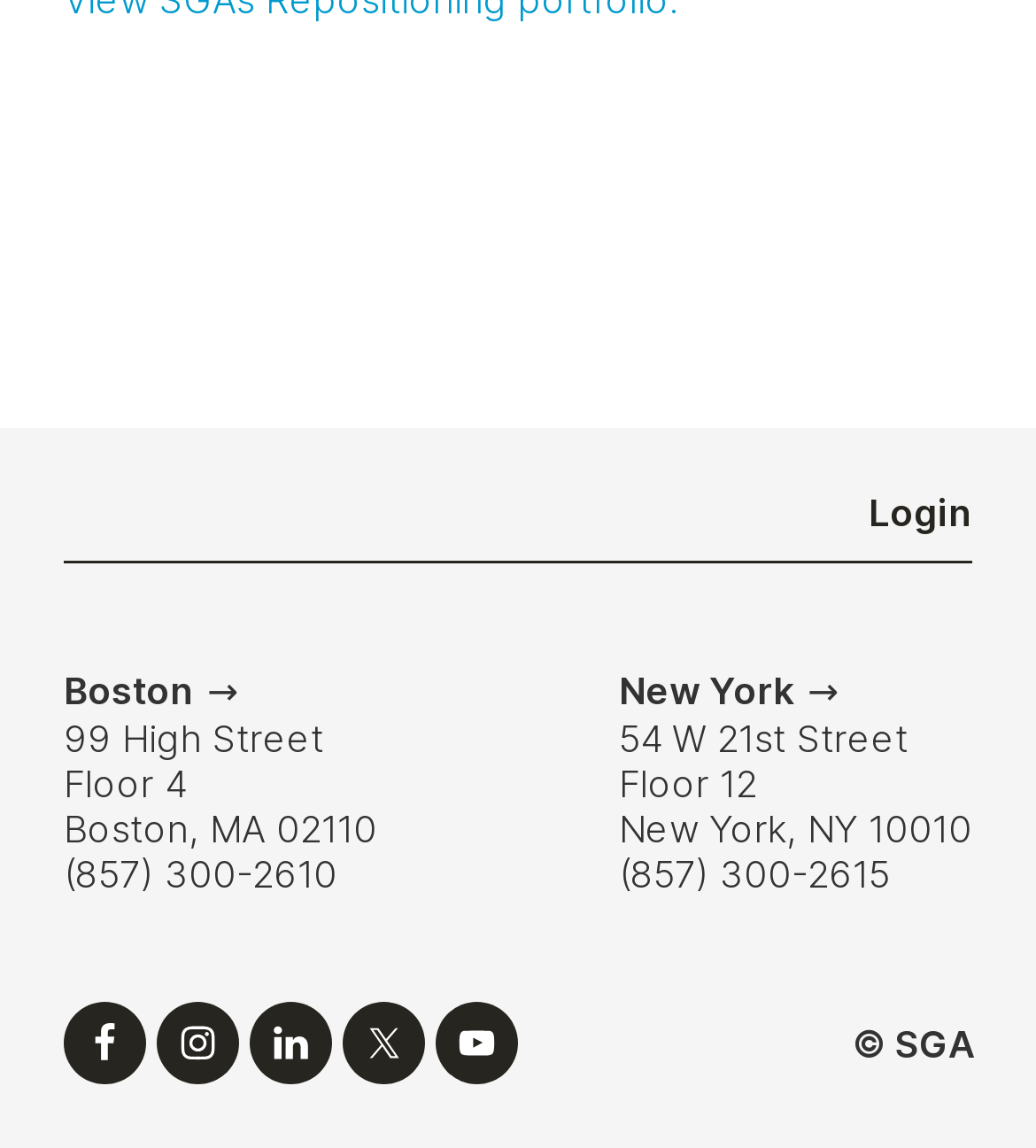Give a one-word or phrase response to the following question: How many social media links are on the webpage?

5